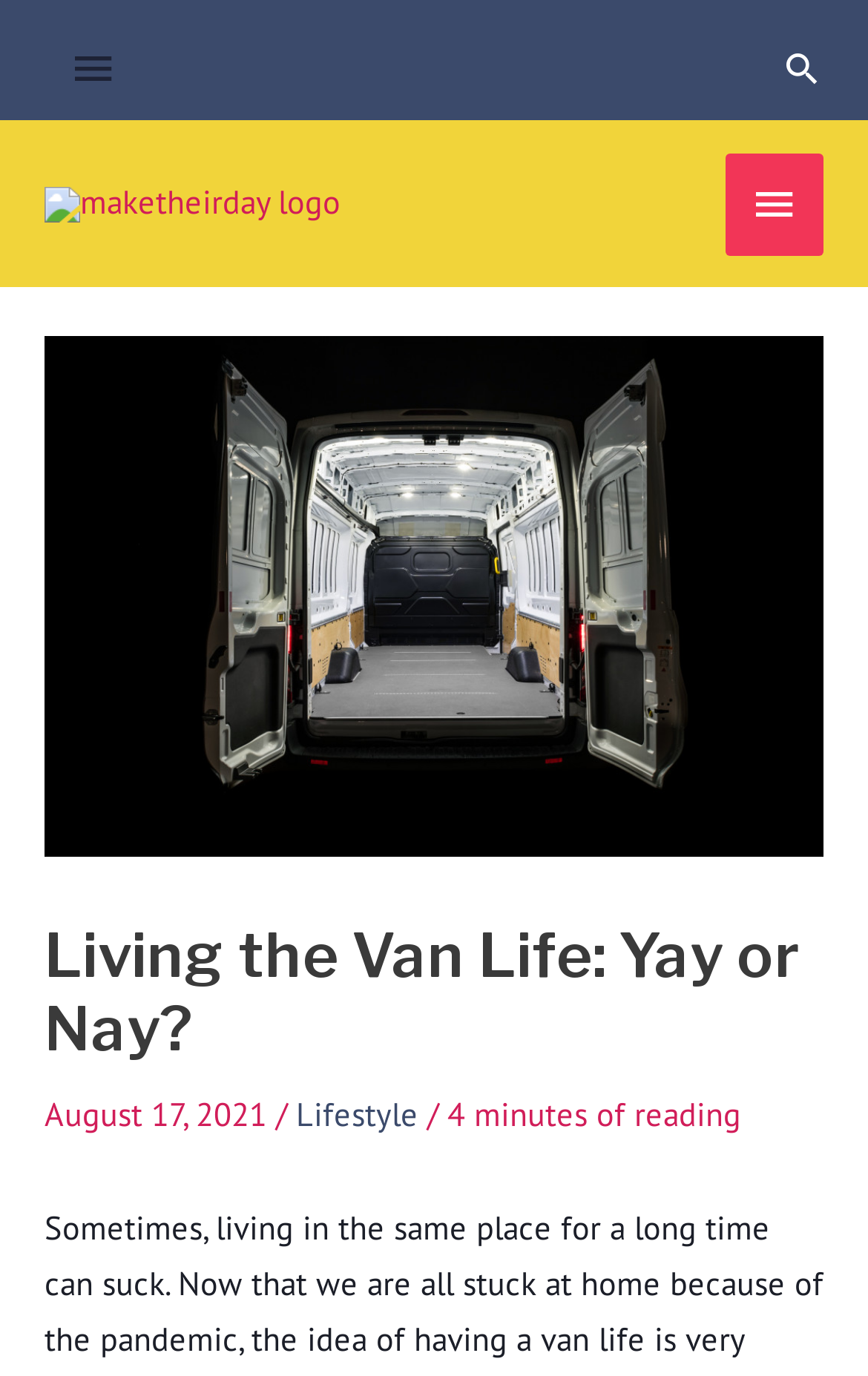Determine the main heading text of the webpage.

Living the Van Life: Yay or Nay?